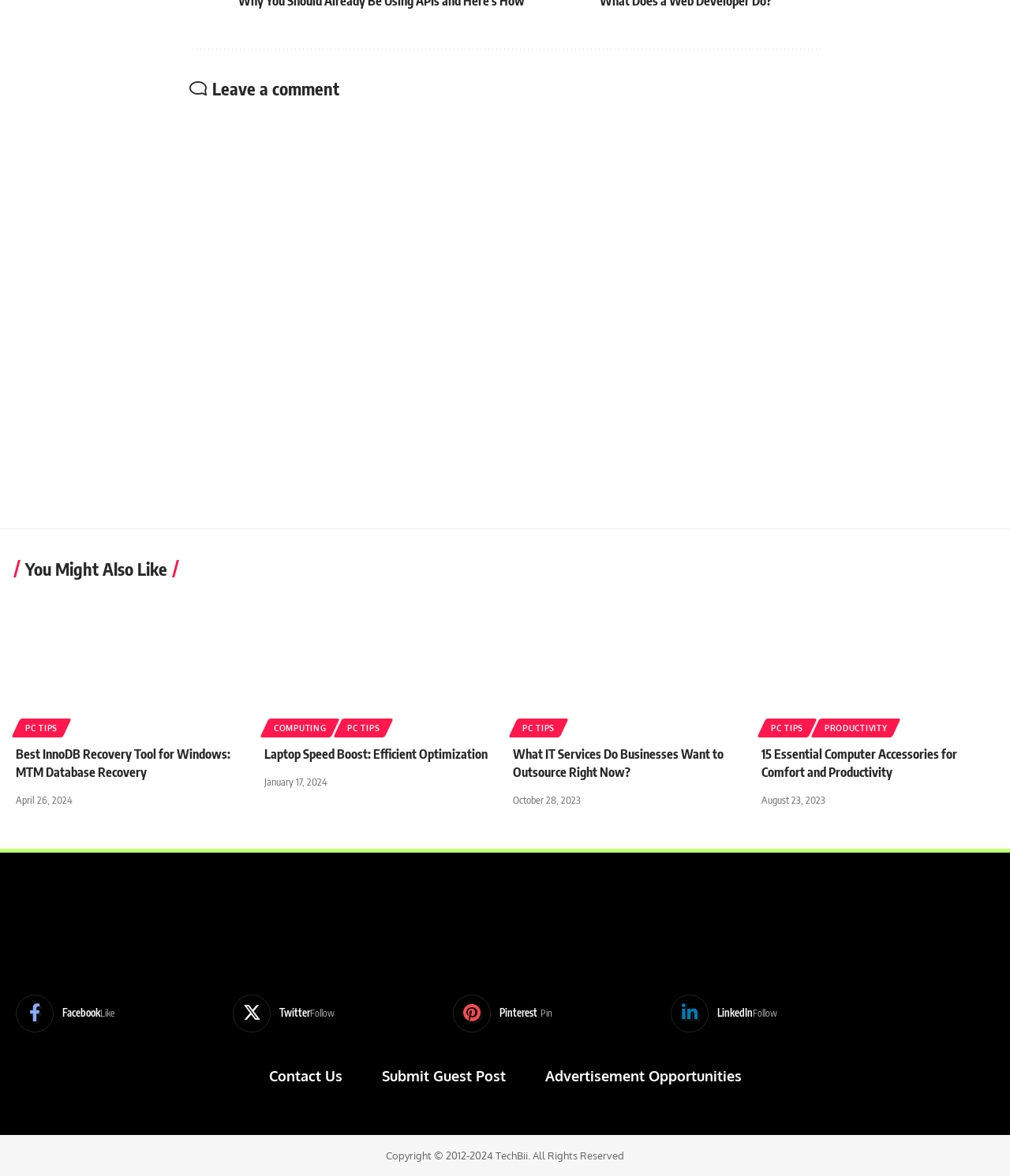Highlight the bounding box coordinates of the element that should be clicked to carry out the following instruction: "Follow on Twitter". The coordinates must be given as four float numbers ranging from 0 to 1, i.e., [left, top, right, bottom].

[0.231, 0.845, 0.332, 0.878]